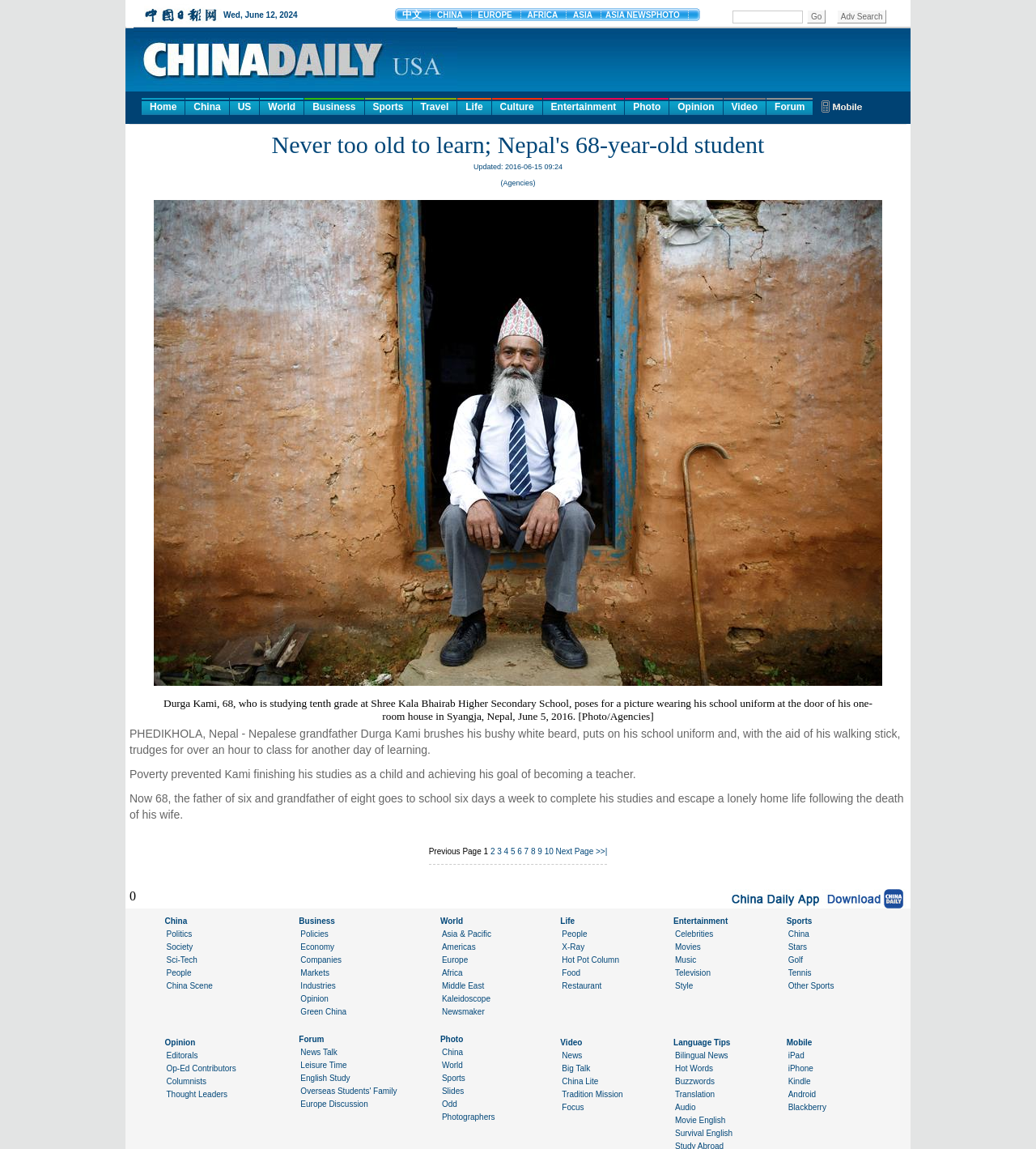Please determine the bounding box of the UI element that matches this description: Next Page. The coordinates should be given as (top-left x, top-left y, bottom-right x, bottom-right y), with all values between 0 and 1.

[0.536, 0.737, 0.573, 0.745]